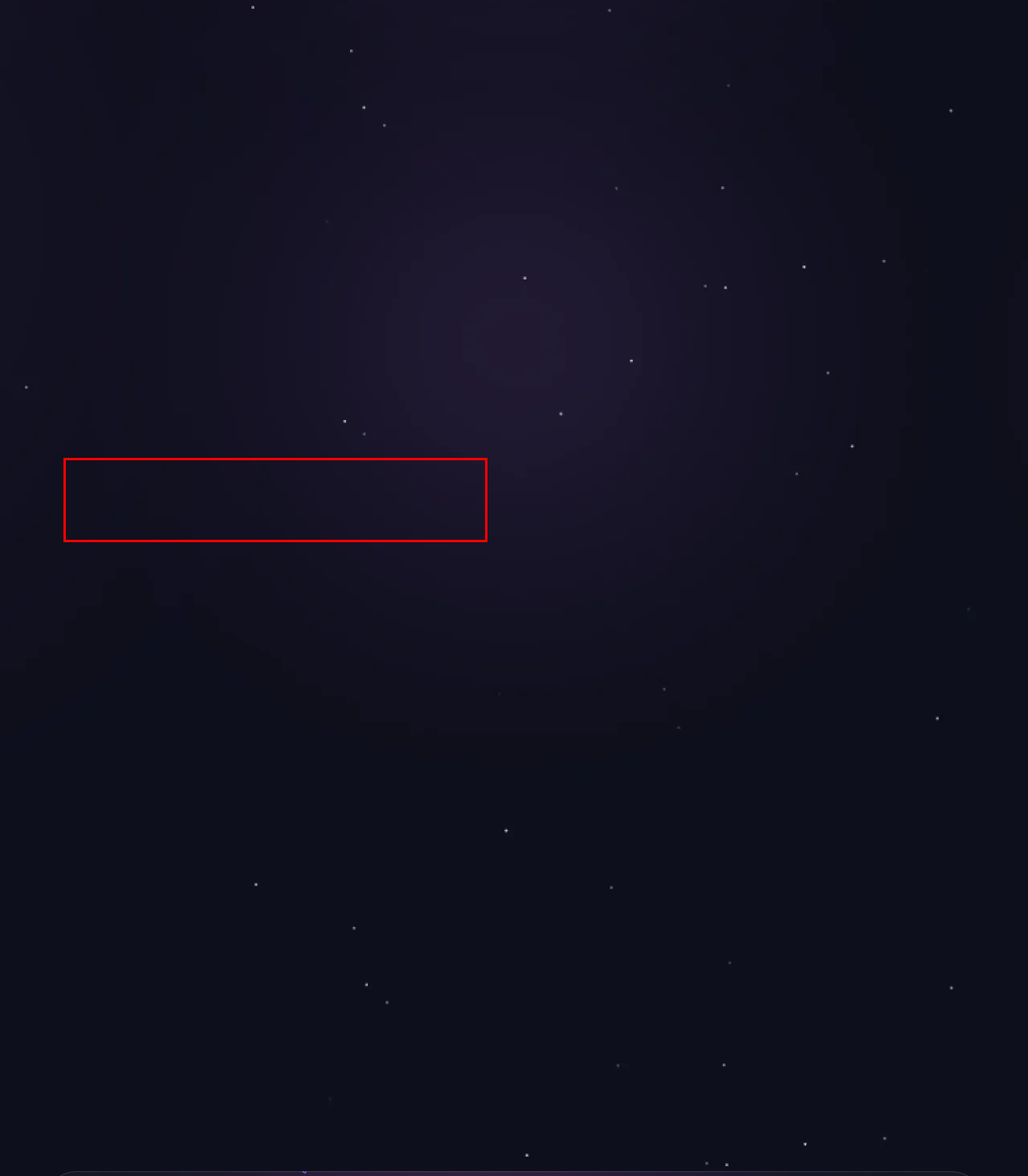Identify and extract the text within the red rectangle in the screenshot of the webpage.

Google has announced its latest advancement in artificial intelligence, called Gemini AI. This has sparked speculation about how it will impact existing models like GPT-4. The launch of Gemini AI is expected to usher in a new era in AI, with promises of improved capabilities and efficiency. There are questions about whether Gemini AI will surpass GPT-4 and a sense of competition between these models.